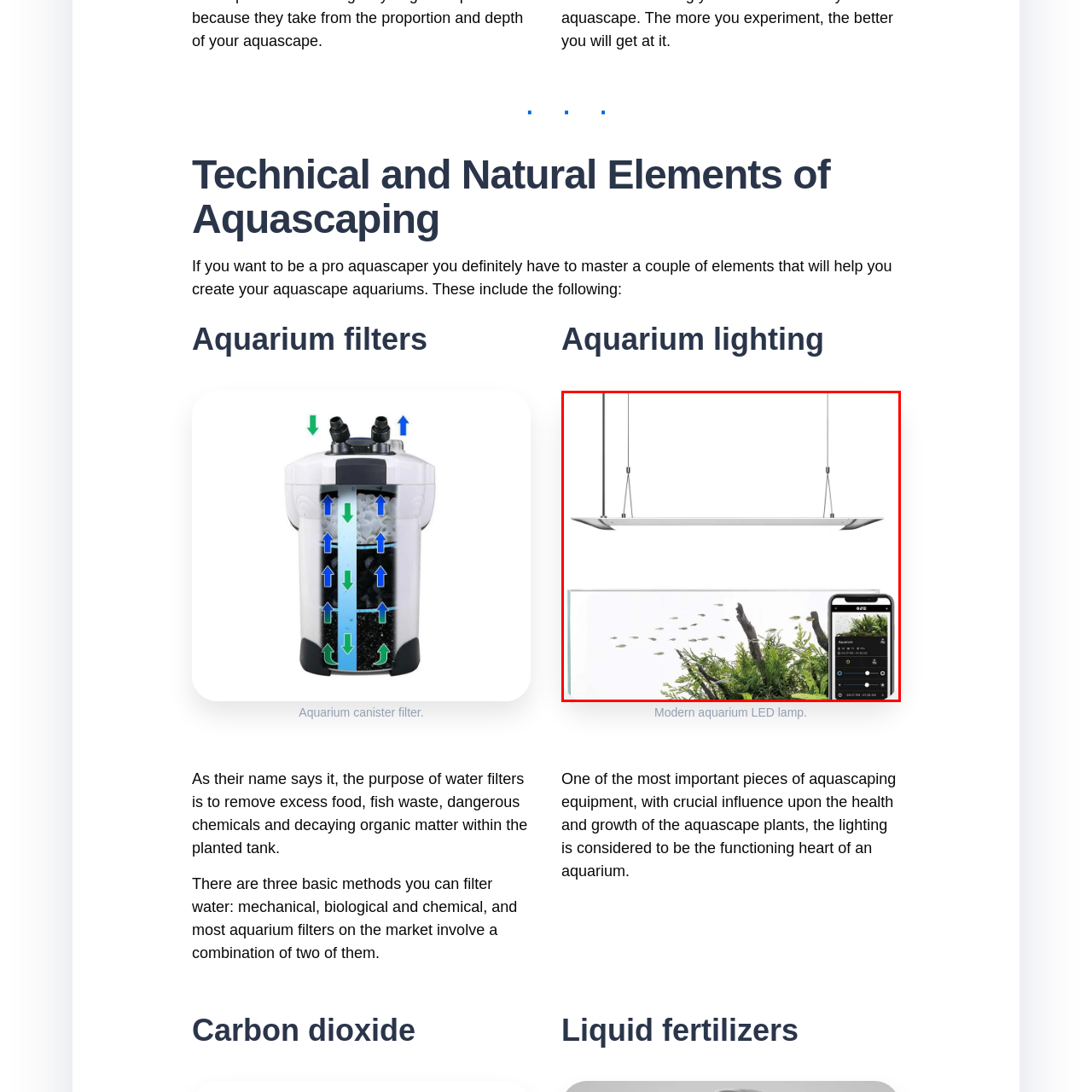Deliver a detailed explanation of the elements found in the red-marked area of the image.

The image features a modern aquarium lighting system designed specifically for aquascaping. At the top, a sleek, suspended LED lamp is shown, engineered to provide optimal lighting for aquatic plants within a tank. This lighting is critical for promoting healthy plant growth and enhancing the visual appeal of the aquarium.

Below the lamp, a clear aquarium displays a lush aquascape filled with greenery and small fish, illustrating the harmonious environment that can be achieved with proper lighting. Next to the aquarium is a smartphone displaying a user interface that likely controls the lighting settings, allowing aquarists to customize the intensity and duration of light based on the needs of their plants and fish.

The overall design exemplifies modern technology's integration into aquarium care, emphasizing the significance of effective lighting in maintaining a thriving aquatic ecosystem.